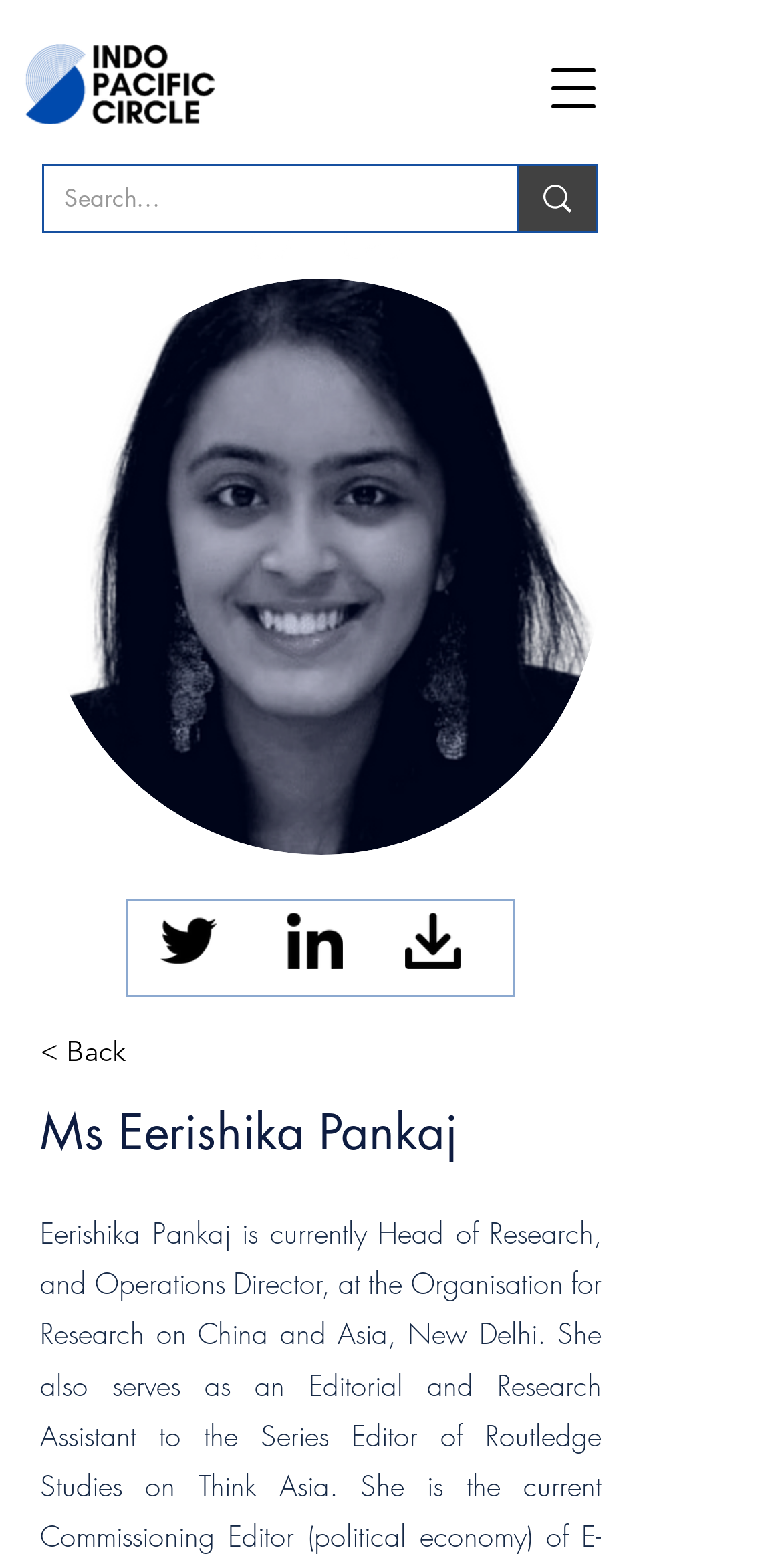Based on the provided description, "< Back", find the bounding box of the corresponding UI element in the screenshot.

[0.051, 0.65, 0.359, 0.693]